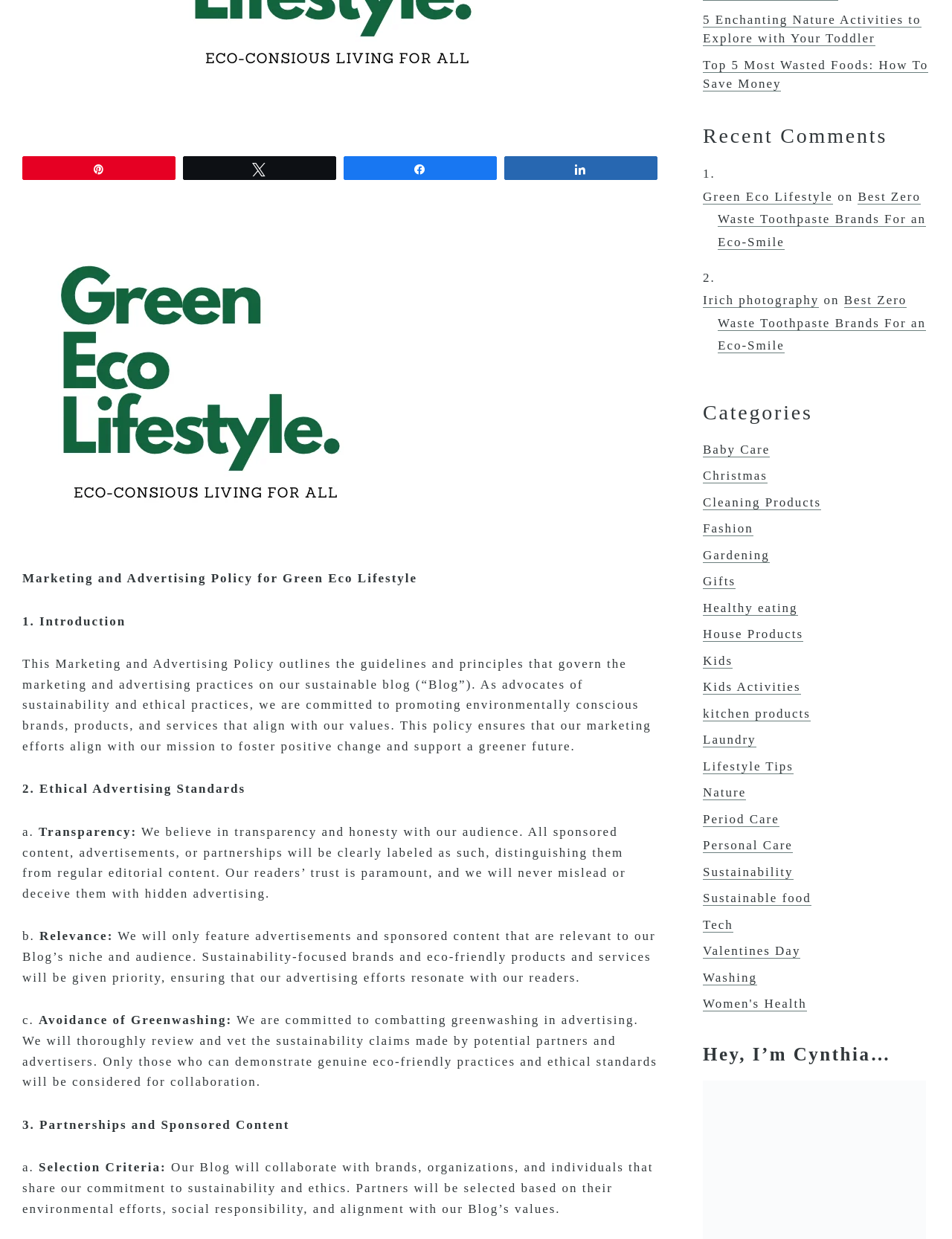Please provide the bounding box coordinate of the region that matches the element description: Fashion. Coordinates should be in the format (top-left x, top-left y, bottom-right x, bottom-right y) and all values should be between 0 and 1.

[0.738, 0.421, 0.791, 0.433]